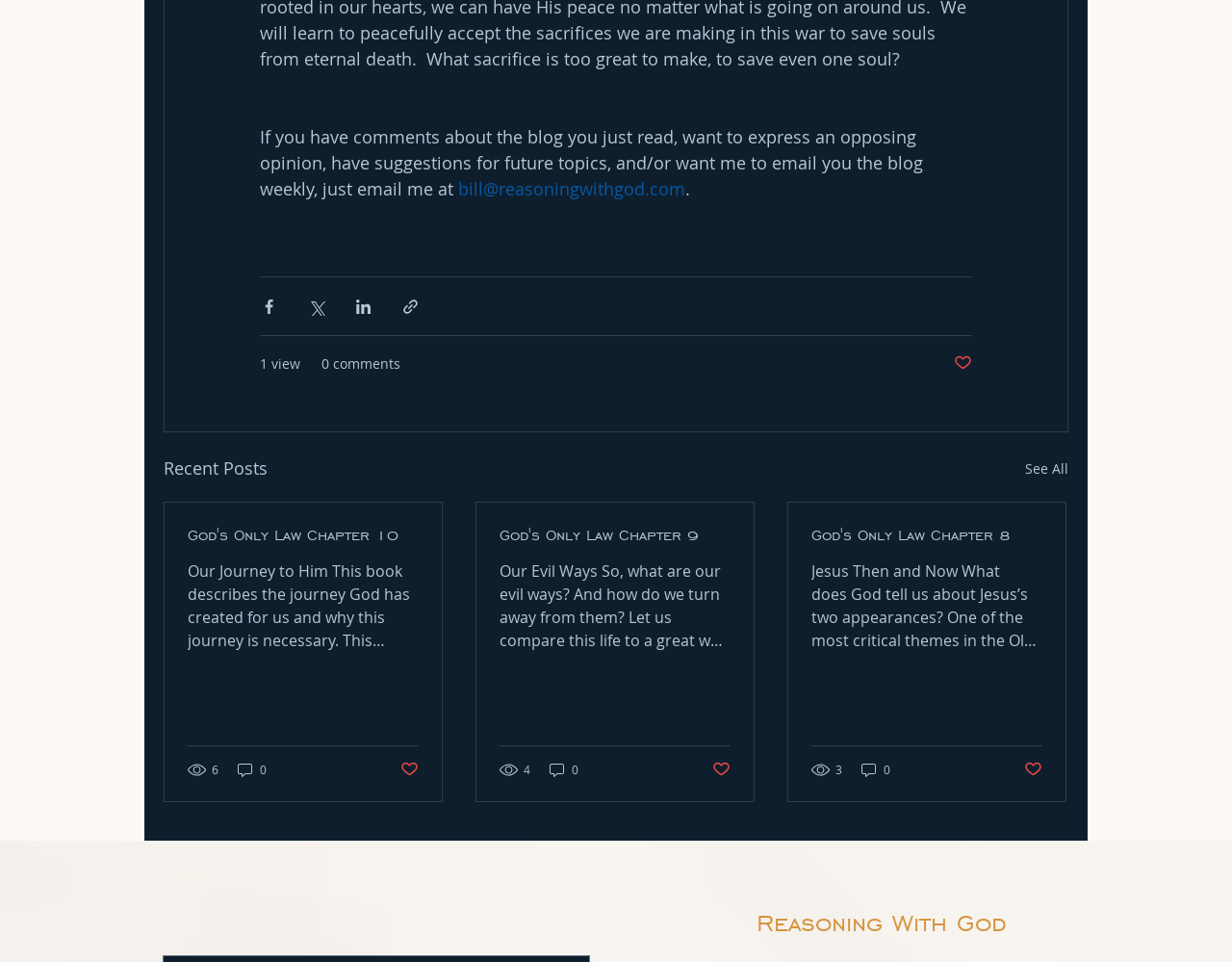How many views does the article 'God's Only Law Chapter 10' have?
Answer with a single word or short phrase according to what you see in the image.

6 views